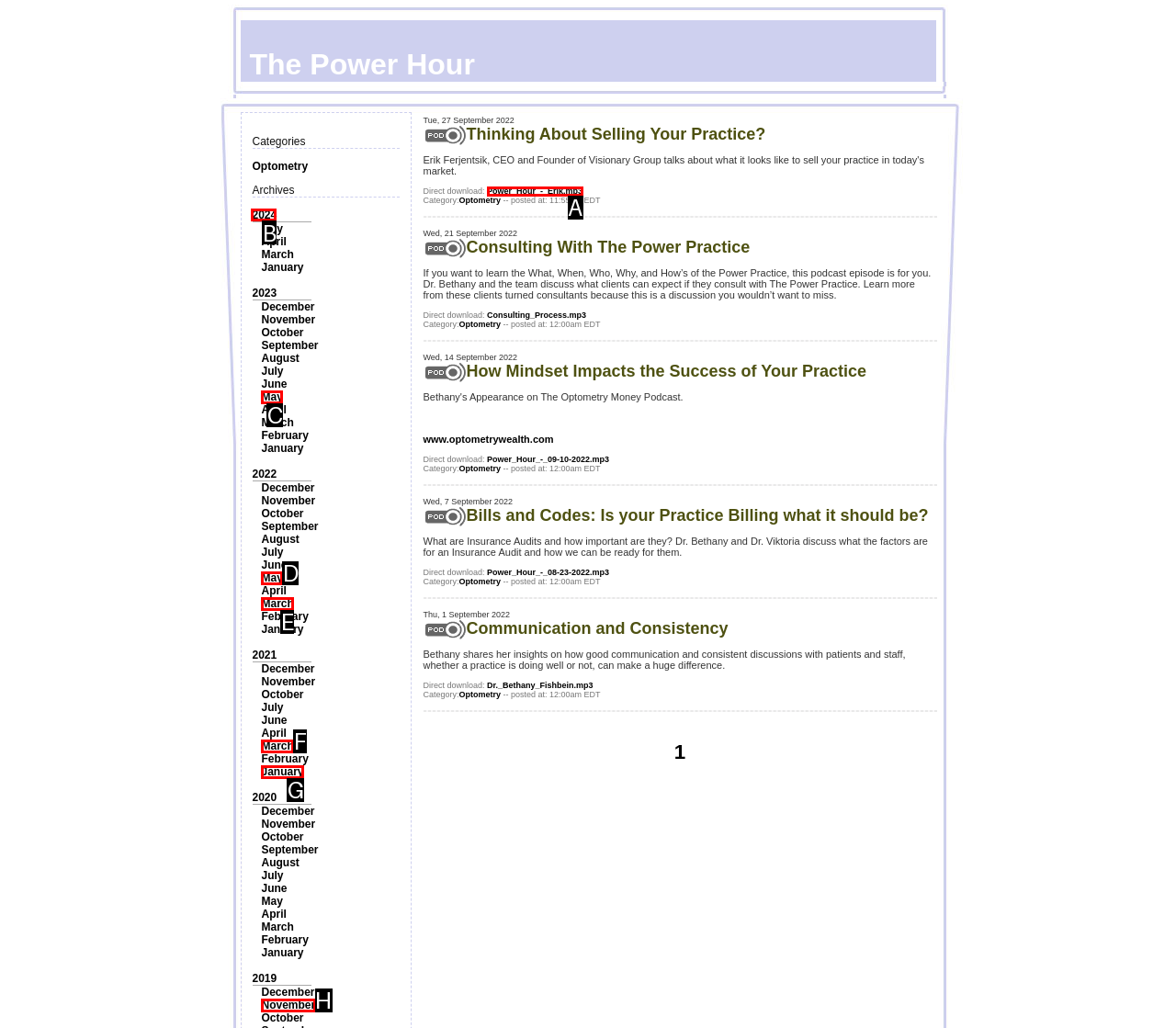Identify the letter of the UI element needed to carry out the task: learn about predators
Reply with the letter of the chosen option.

None